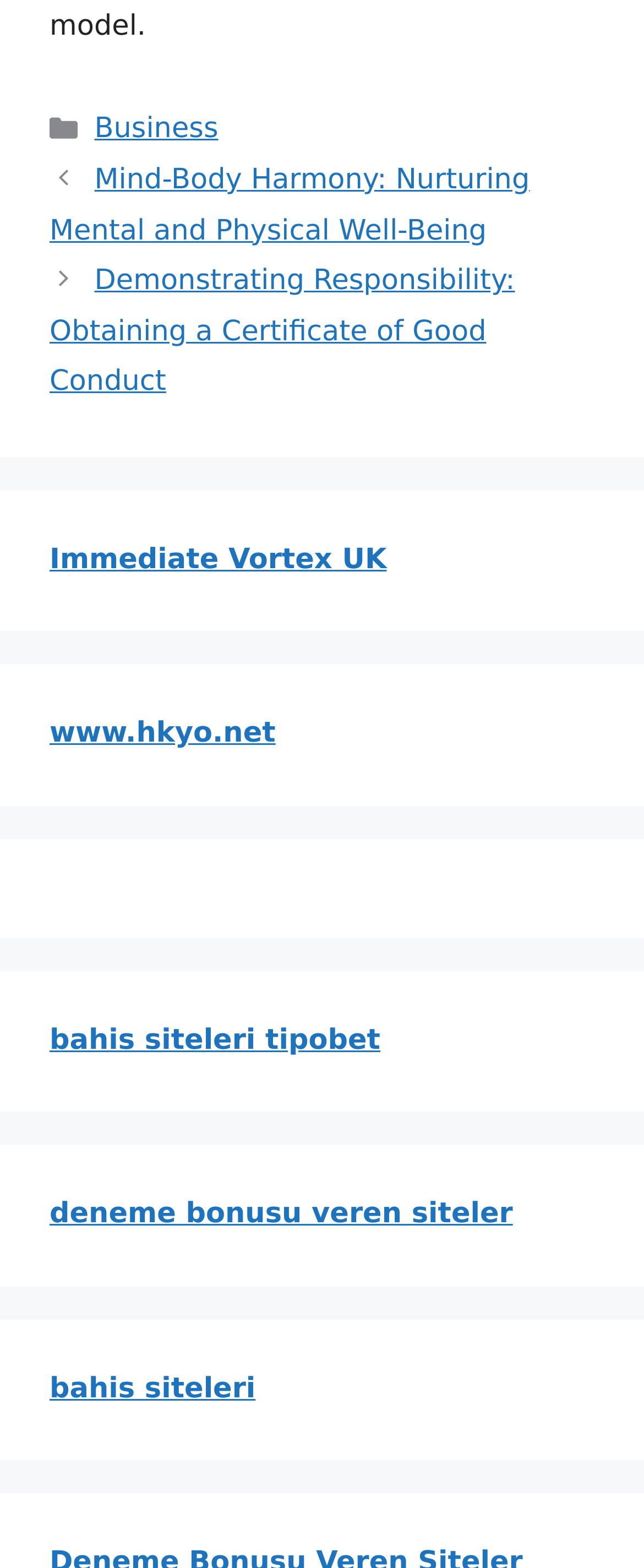Specify the bounding box coordinates of the element's area that should be clicked to execute the given instruction: "Go to the 'Immediate Vortex UK' website". The coordinates should be four float numbers between 0 and 1, i.e., [left, top, right, bottom].

[0.077, 0.347, 0.6, 0.368]